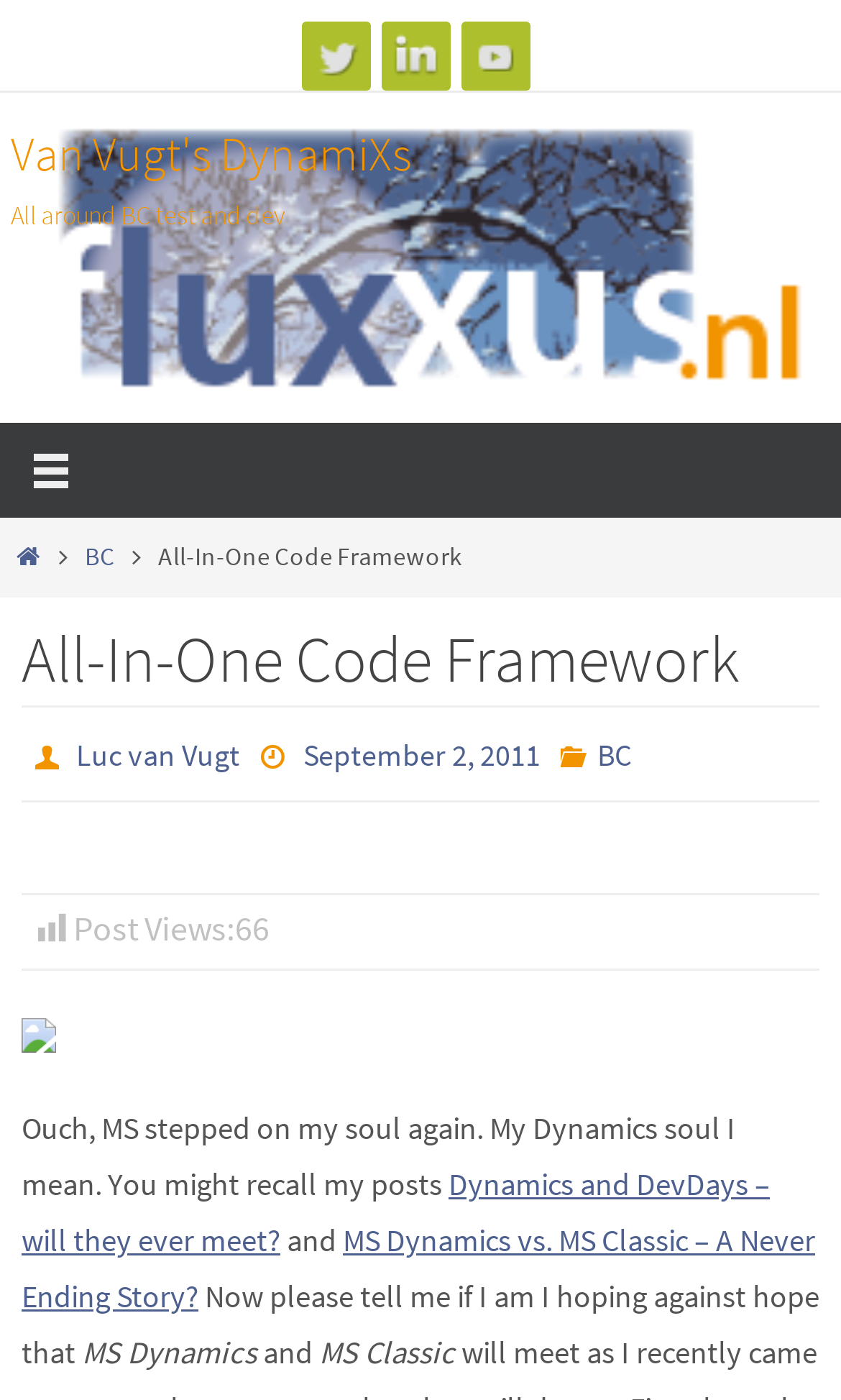Identify the bounding box coordinates of the section that should be clicked to achieve the task described: "Go to the YouTube channel".

[0.547, 0.015, 0.629, 0.065]